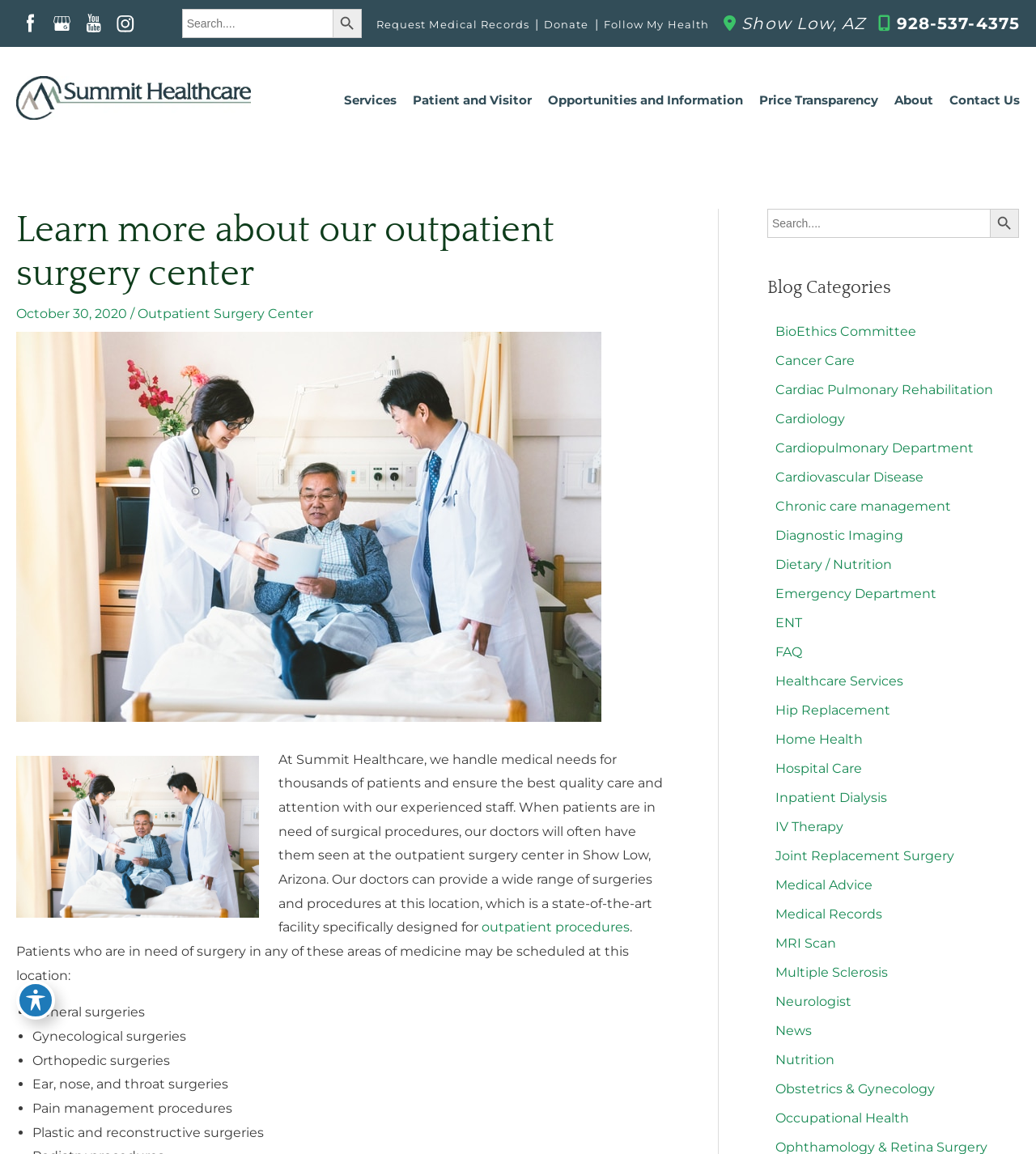Please answer the following query using a single word or phrase: 
What types of surgeries are performed at the outpatient surgery center?

General, Gynecological, Orthopedic, etc.